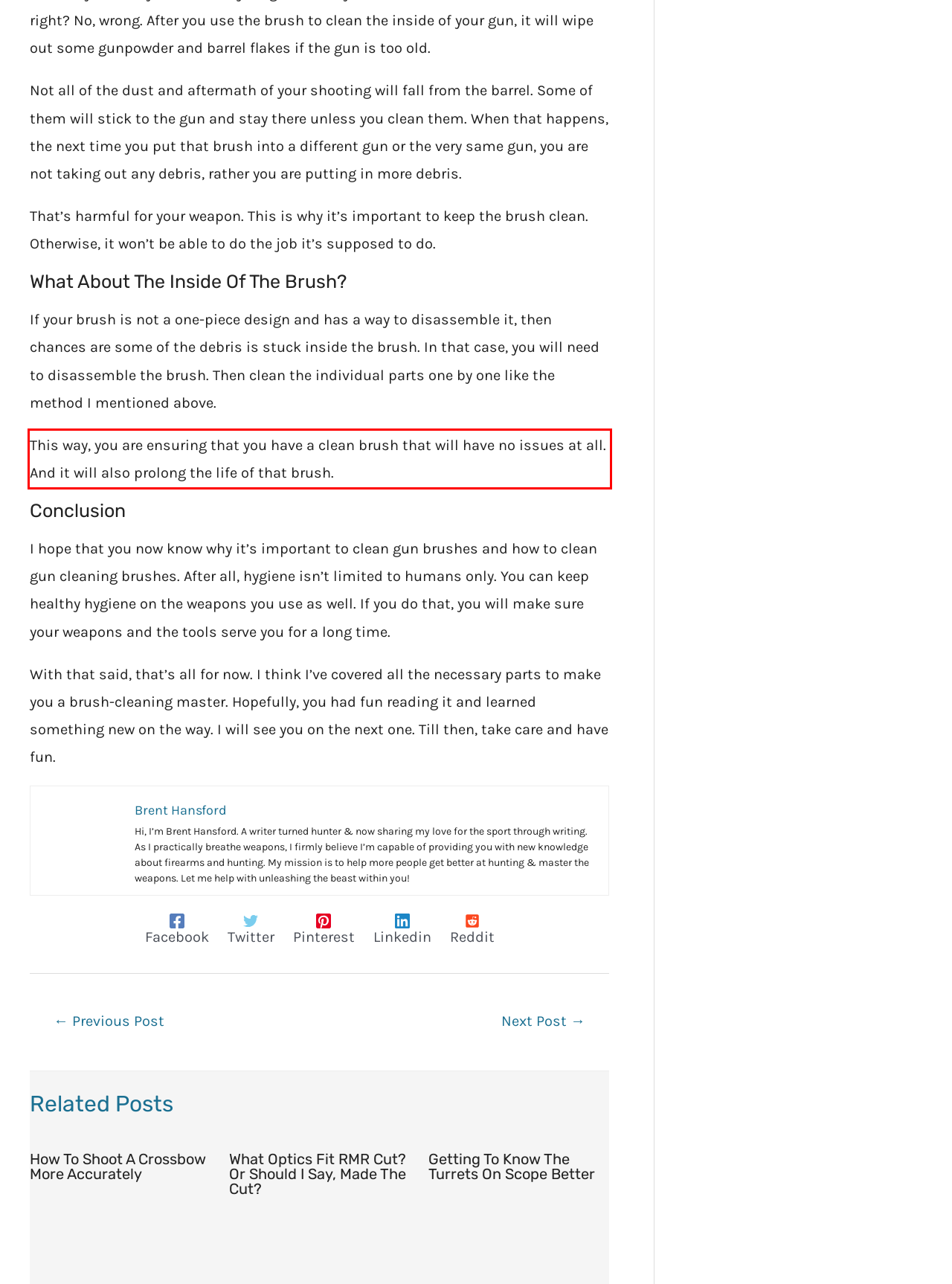View the screenshot of the webpage and identify the UI element surrounded by a red bounding box. Extract the text contained within this red bounding box.

This way, you are ensuring that you have a clean brush that will have no issues at all. And it will also prolong the life of that brush.